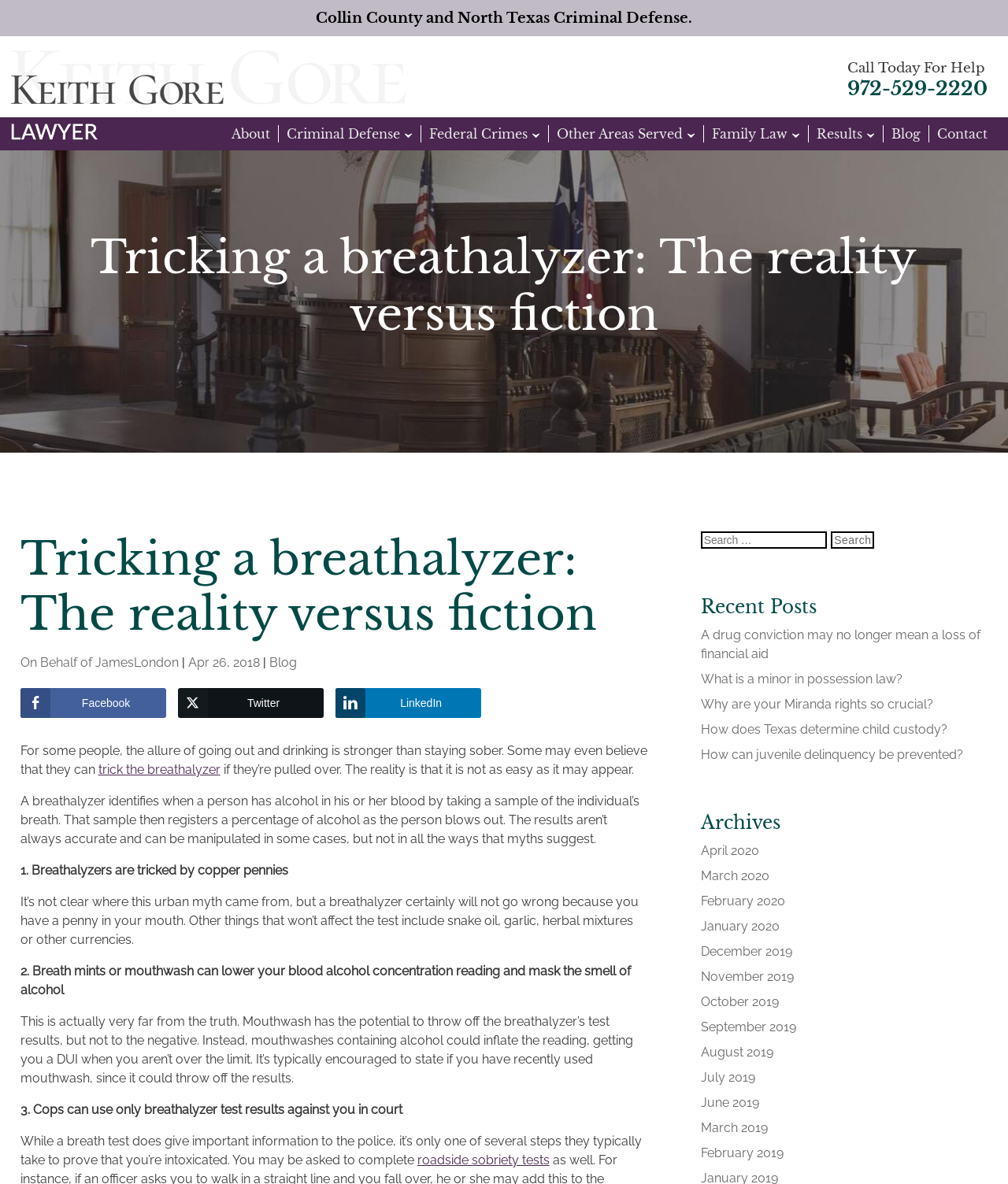Look at the image and give a detailed response to the following question: What is the purpose of a breathalyzer?

According to the blog post, a breathalyzer identifies when a person has alcohol in his or her blood by taking a sample of the individual’s breath, which then registers a percentage of alcohol as the person blows out.